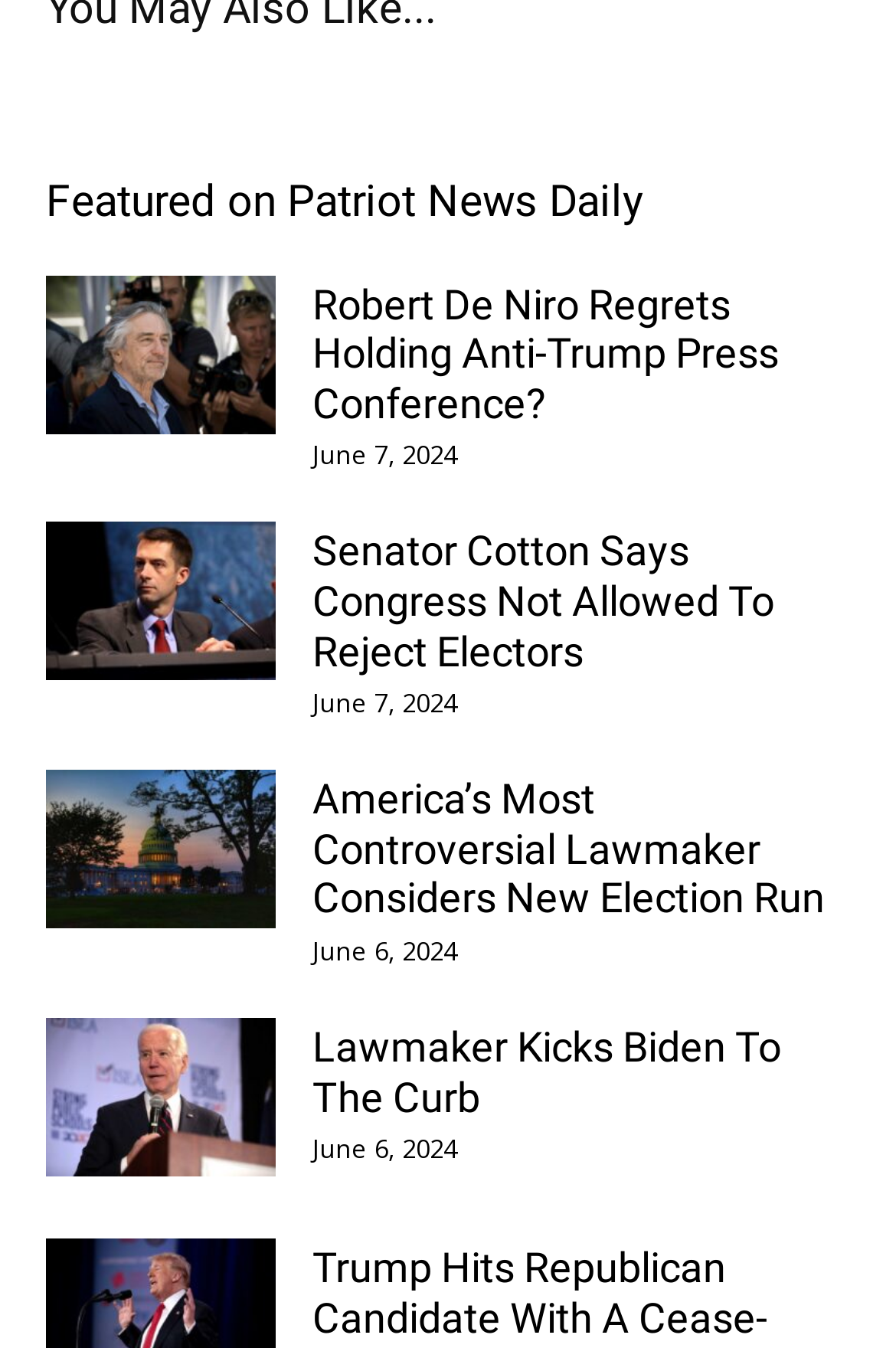Locate the bounding box coordinates of the clickable part needed for the task: "View news from June 7, 2024".

[0.349, 0.325, 0.51, 0.35]